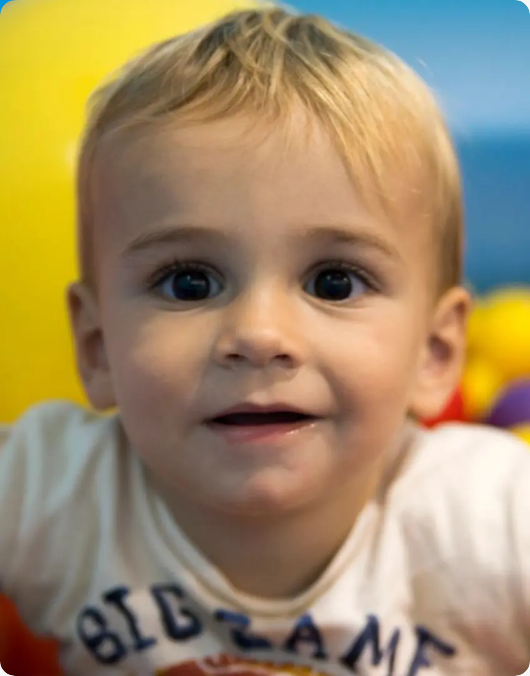Please answer the following question using a single word or phrase: 
What is the purpose of the environment depicted in the image?

Play and development